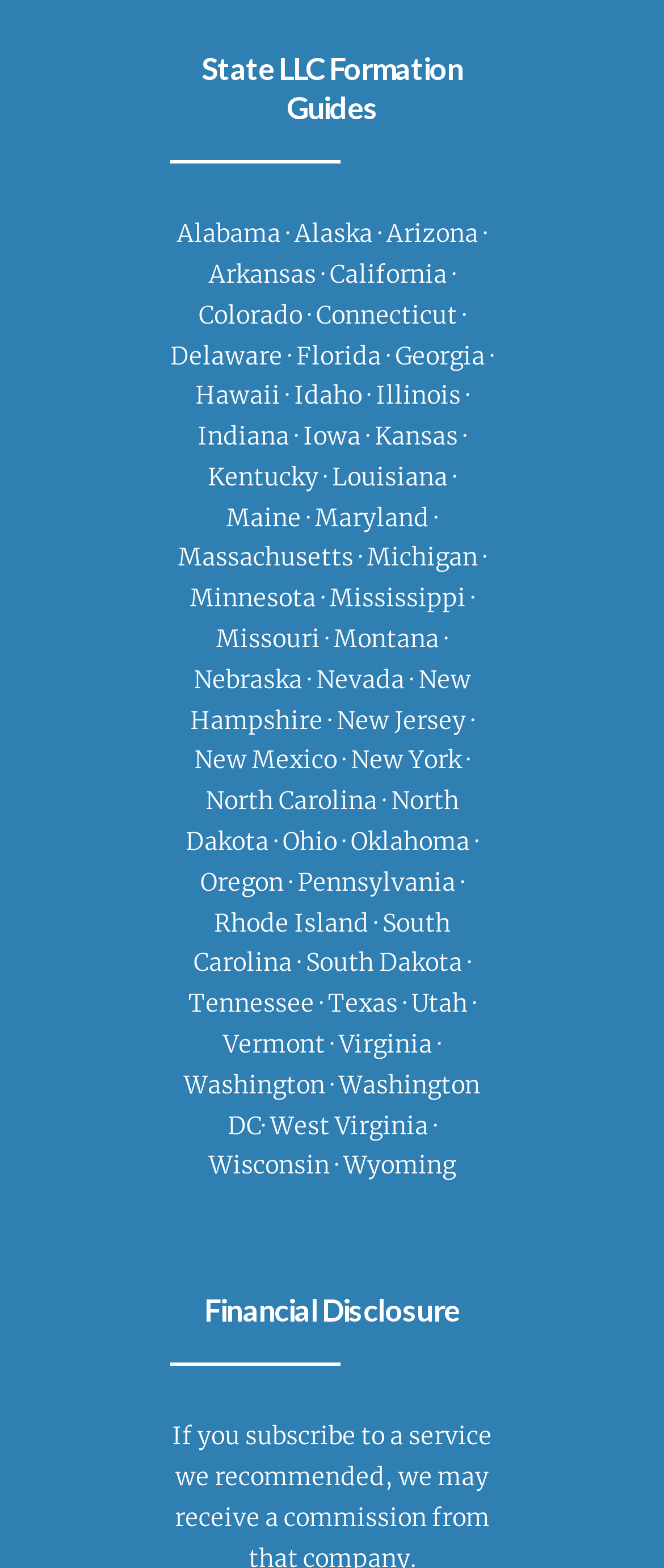Extract the bounding box coordinates for the HTML element that matches this description: "Michigan". The coordinates should be four float numbers between 0 and 1, i.e., [left, top, right, bottom].

[0.553, 0.346, 0.727, 0.365]